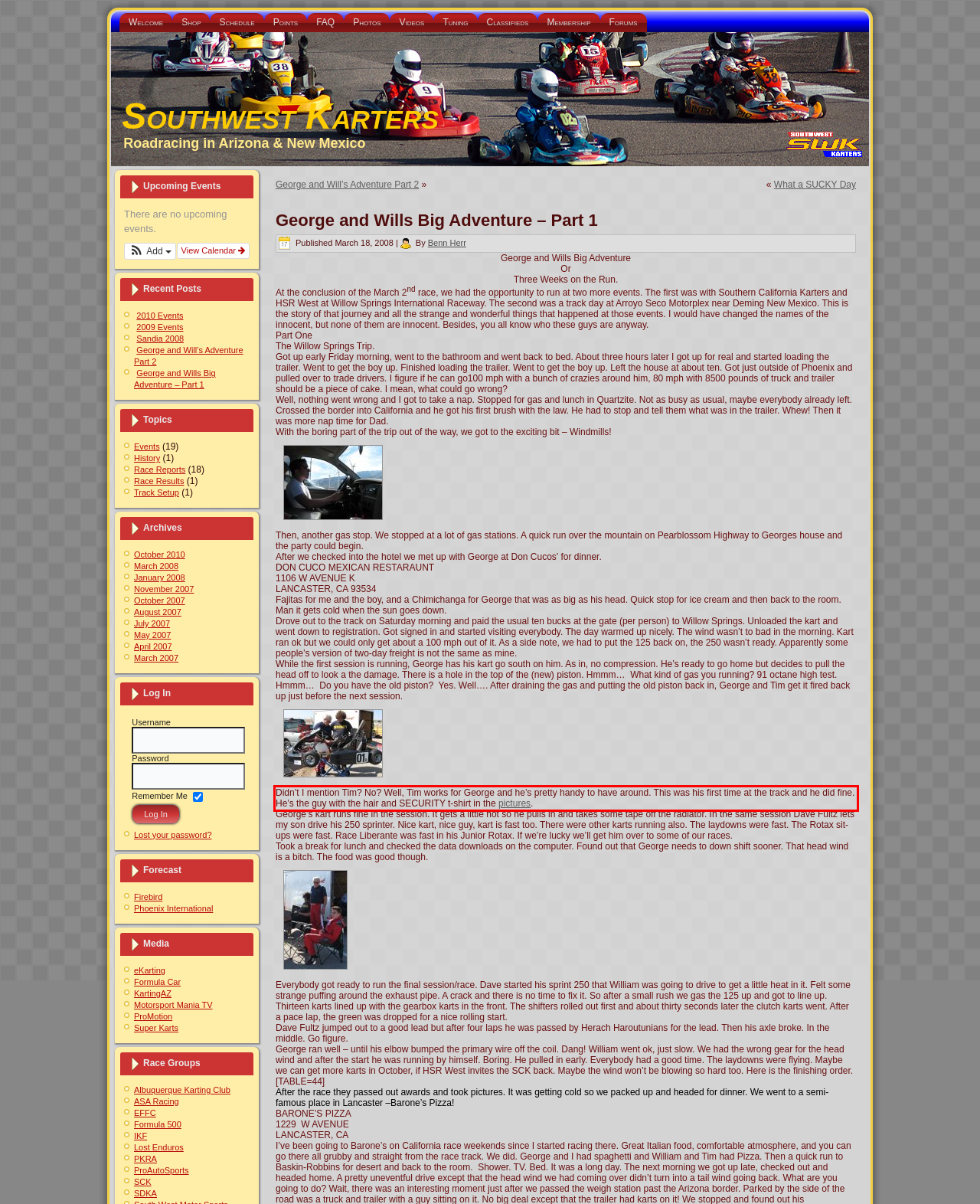Given a screenshot of a webpage with a red bounding box, please identify and retrieve the text inside the red rectangle.

Didn’t I mention Tim? No? Well, Tim works for George and he’s pretty handy to have around. This was his first time at the track and he did fine. He’s the guy with the hair and SECURITY t-shirt in the pictures.